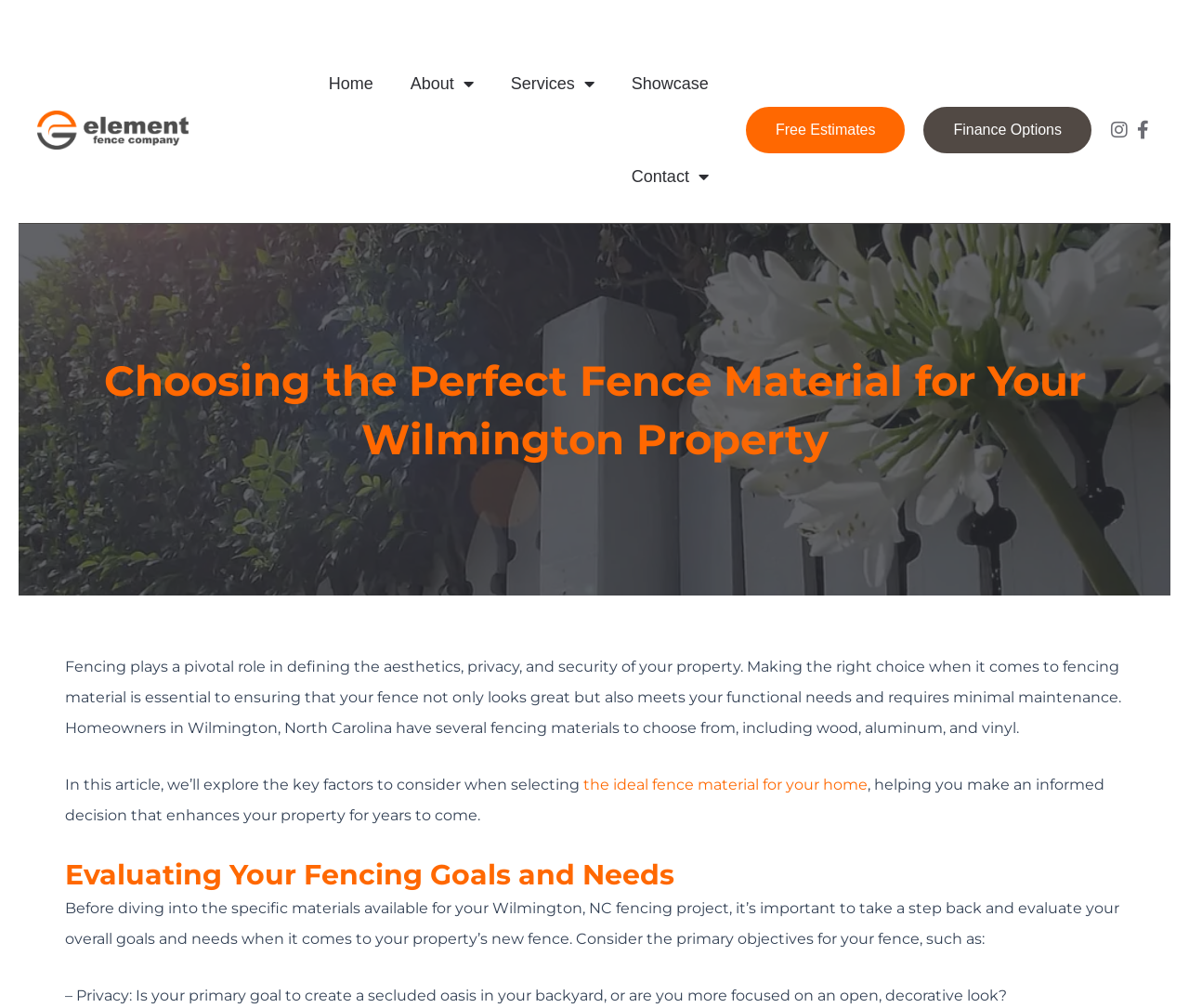Find the bounding box coordinates of the area to click in order to follow the instruction: "Click on REGISTER".

None